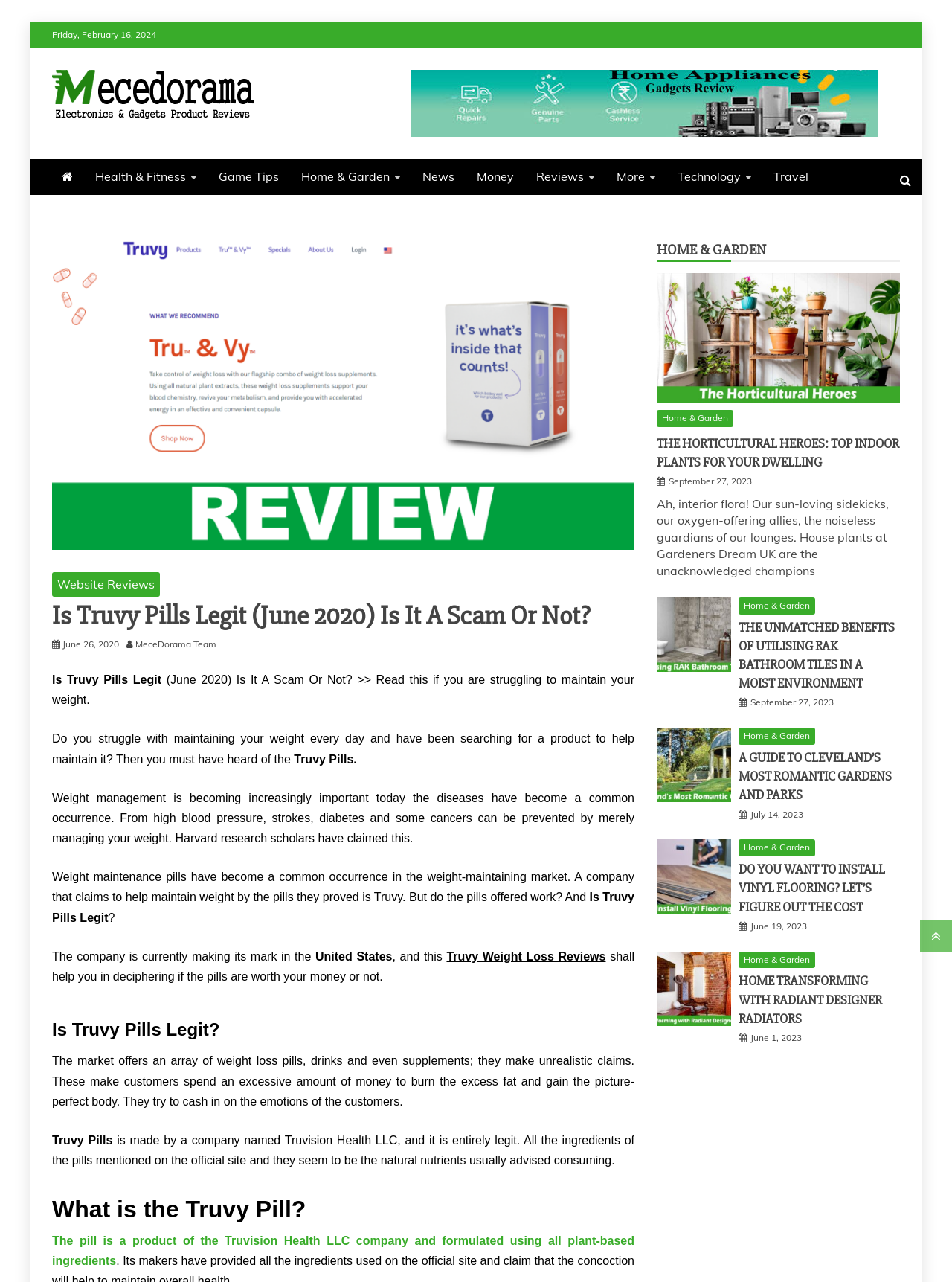Please determine the bounding box coordinates of the element to click on in order to accomplish the following task: "Read more about looking for food support this summer". Ensure the coordinates are four float numbers ranging from 0 to 1, i.e., [left, top, right, bottom].

None